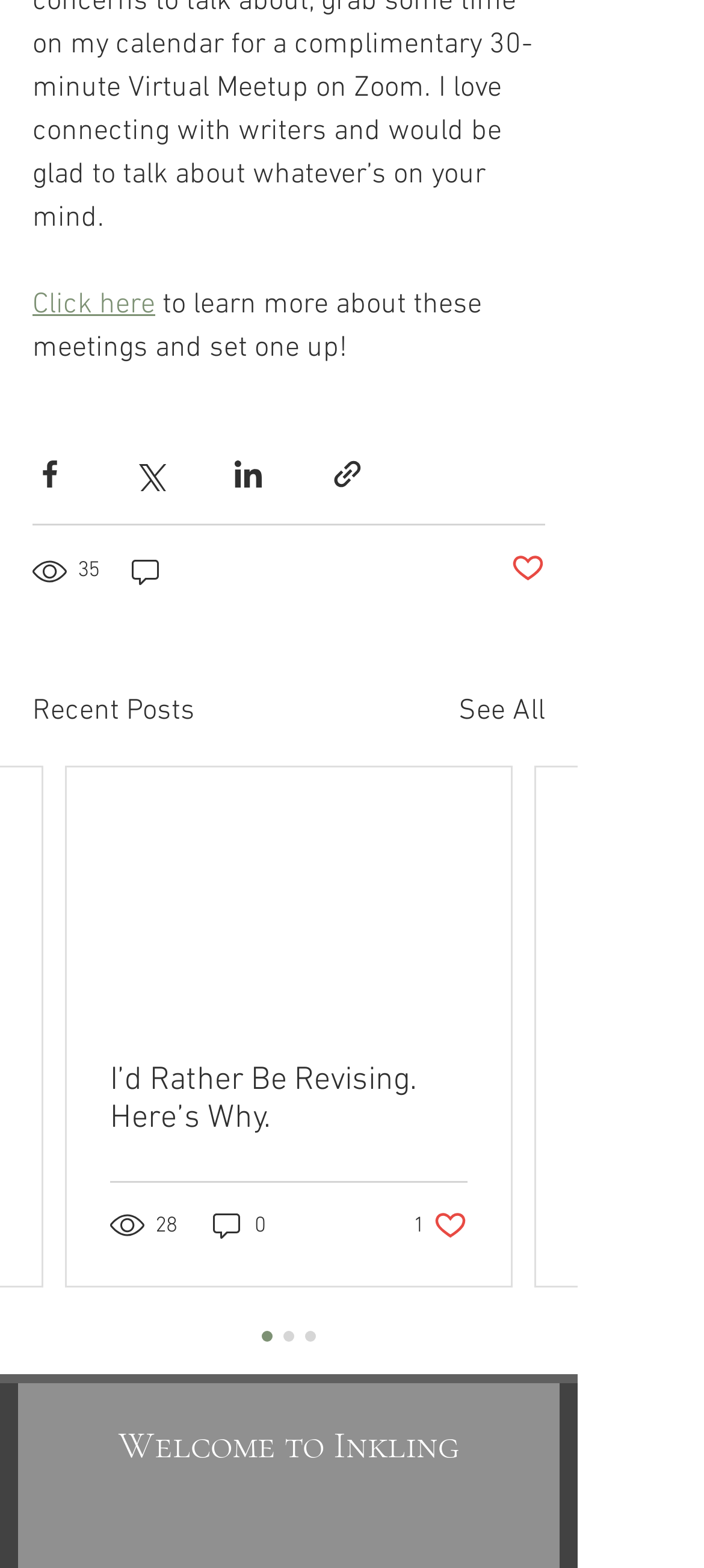What is the purpose of the 'Share via Facebook' button?
Please provide a single word or phrase as the answer based on the screenshot.

Share content on Facebook